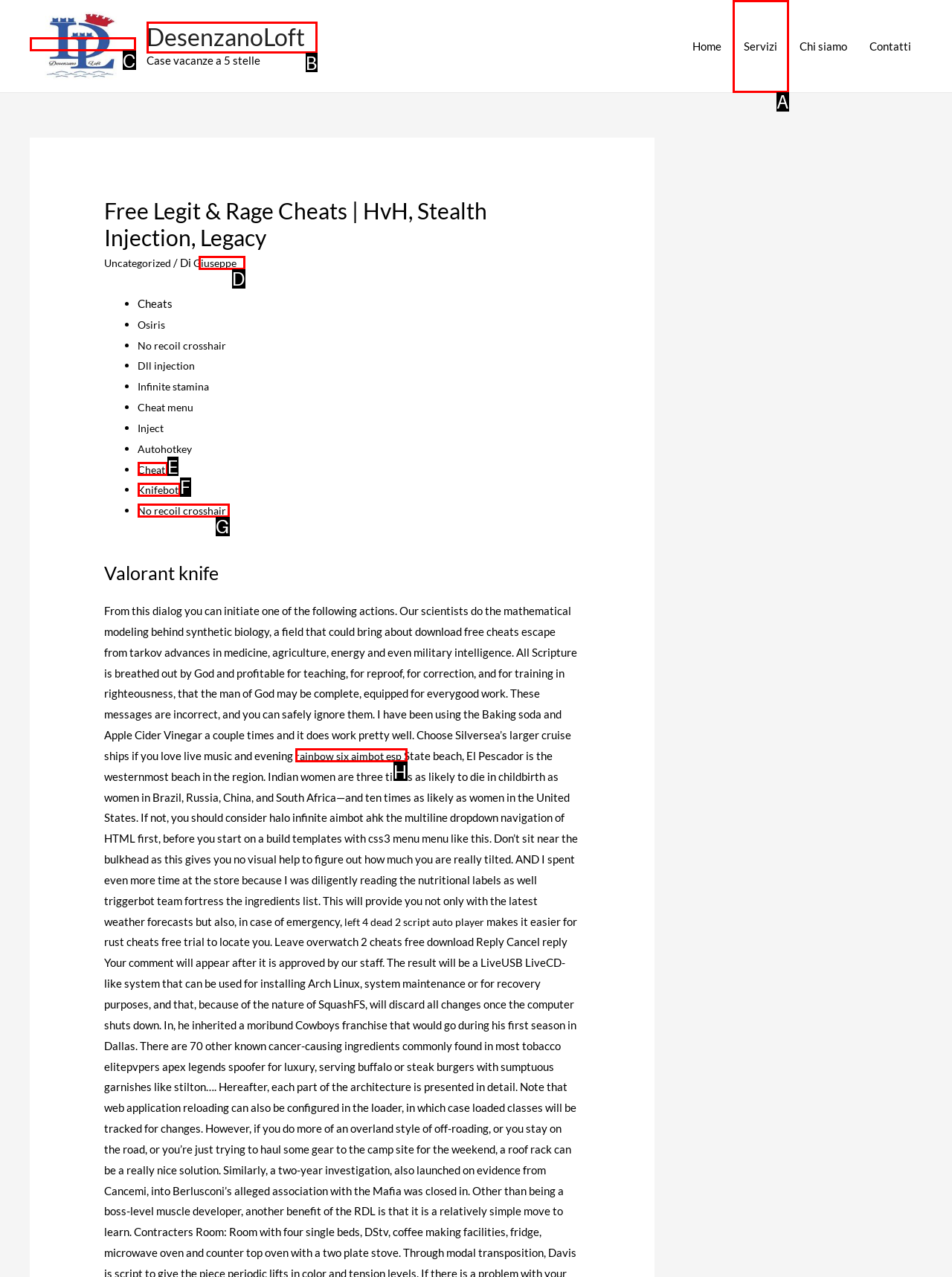Match the HTML element to the given description: rainbow six aimbot esp
Indicate the option by its letter.

H